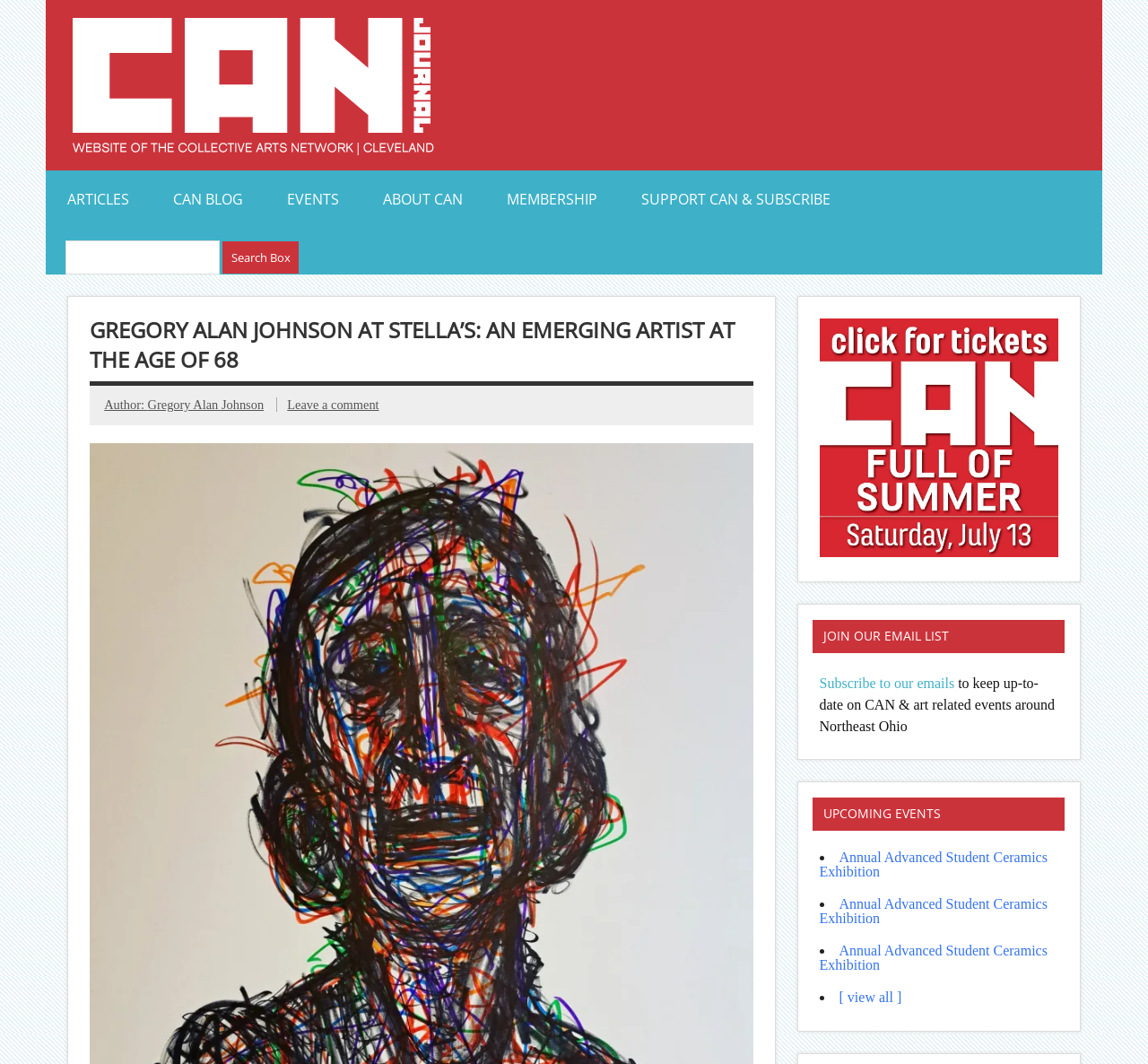Please give a succinct answer using a single word or phrase:
How many upcoming events are listed?

3